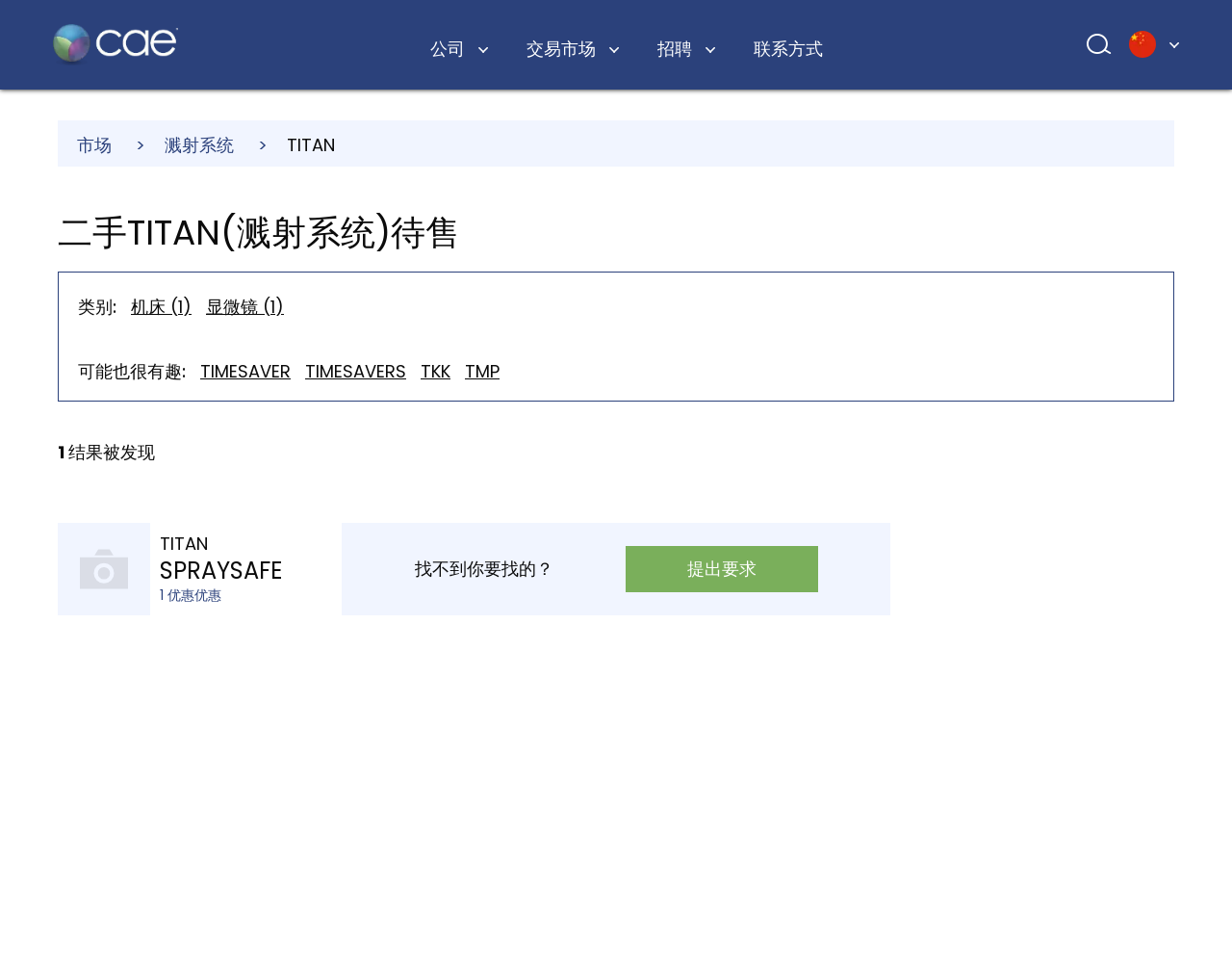Find the bounding box coordinates of the element I should click to carry out the following instruction: "view company information".

[0.33, 0.021, 0.409, 0.073]